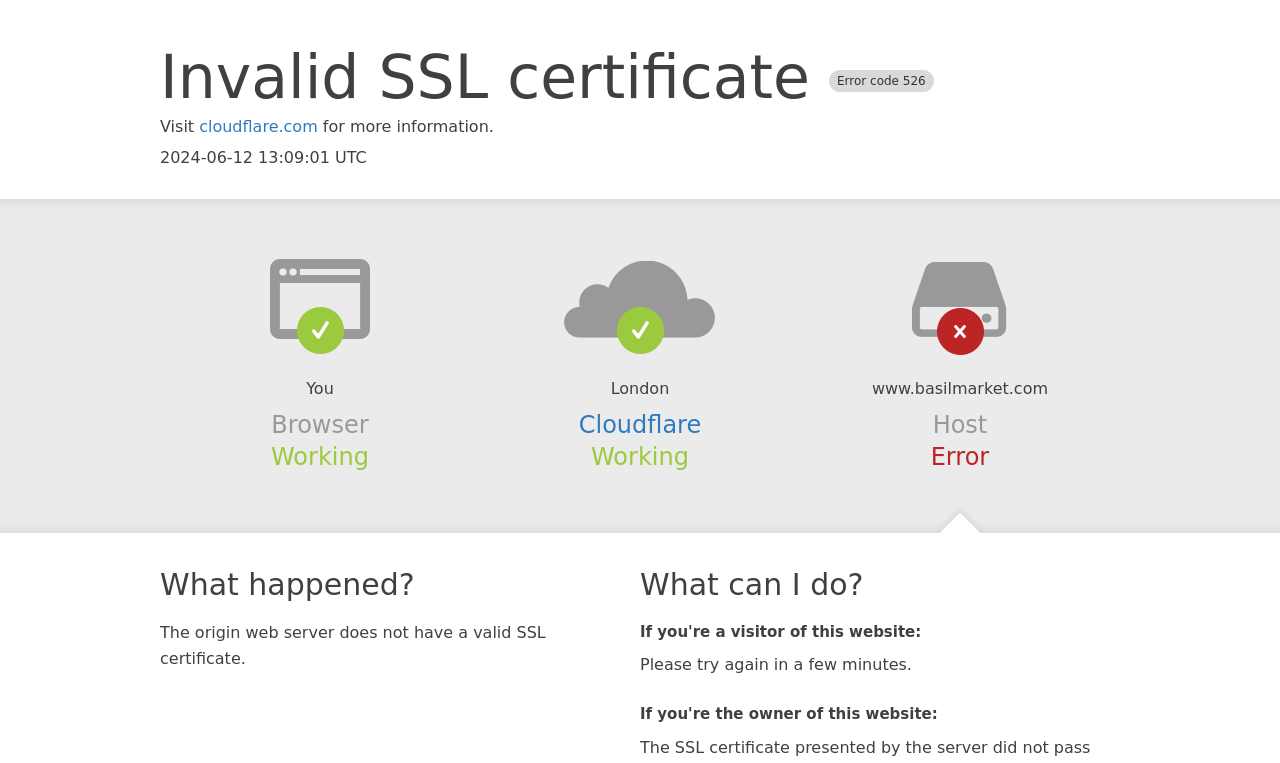Provide your answer in one word or a succinct phrase for the question: 
What is the error code?

526